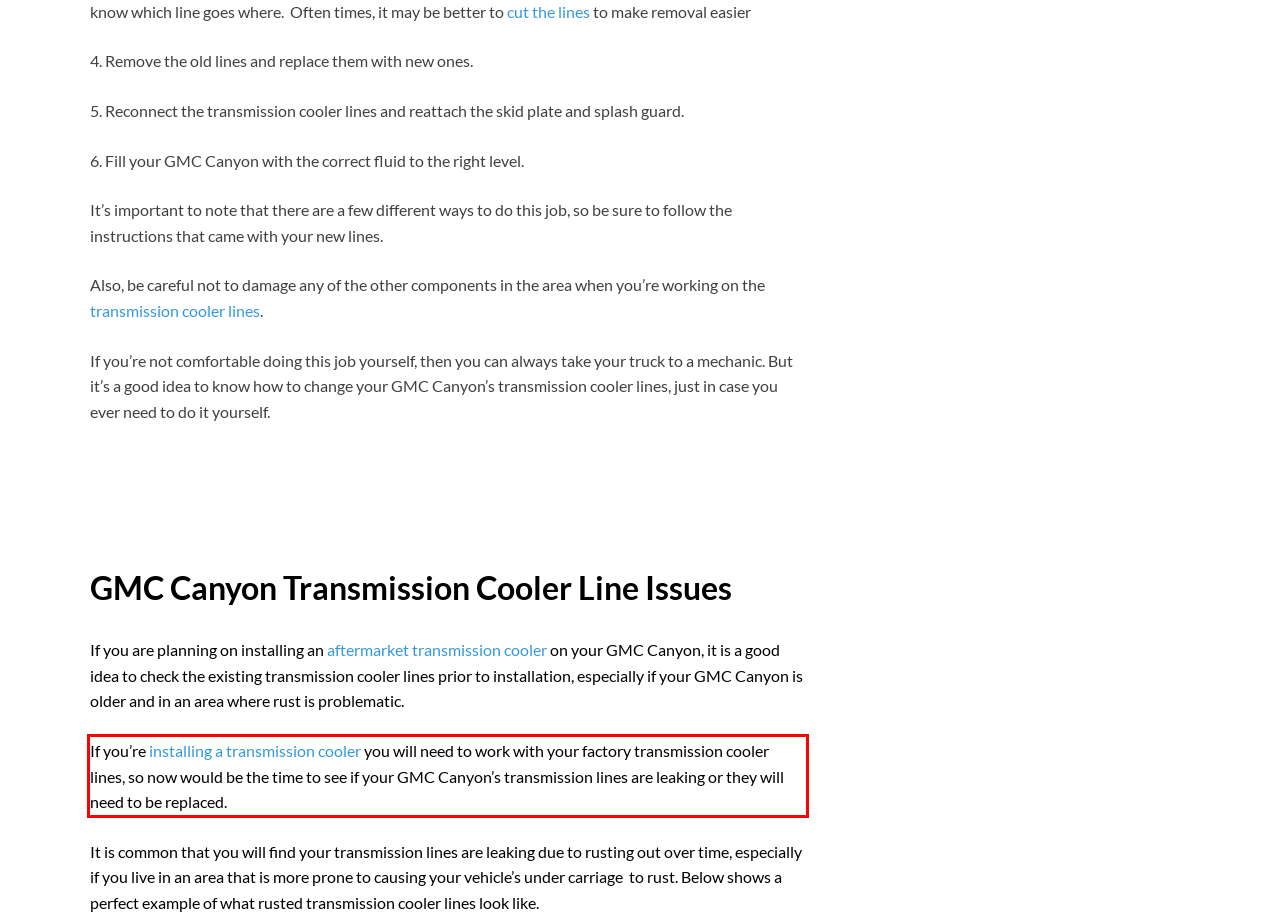Locate the red bounding box in the provided webpage screenshot and use OCR to determine the text content inside it.

If you’re installing a transmission cooler you will need to work with your factory transmission cooler lines, so now would be the time to see if your GMC Canyon’s transmission lines are leaking or they will need to be replaced.